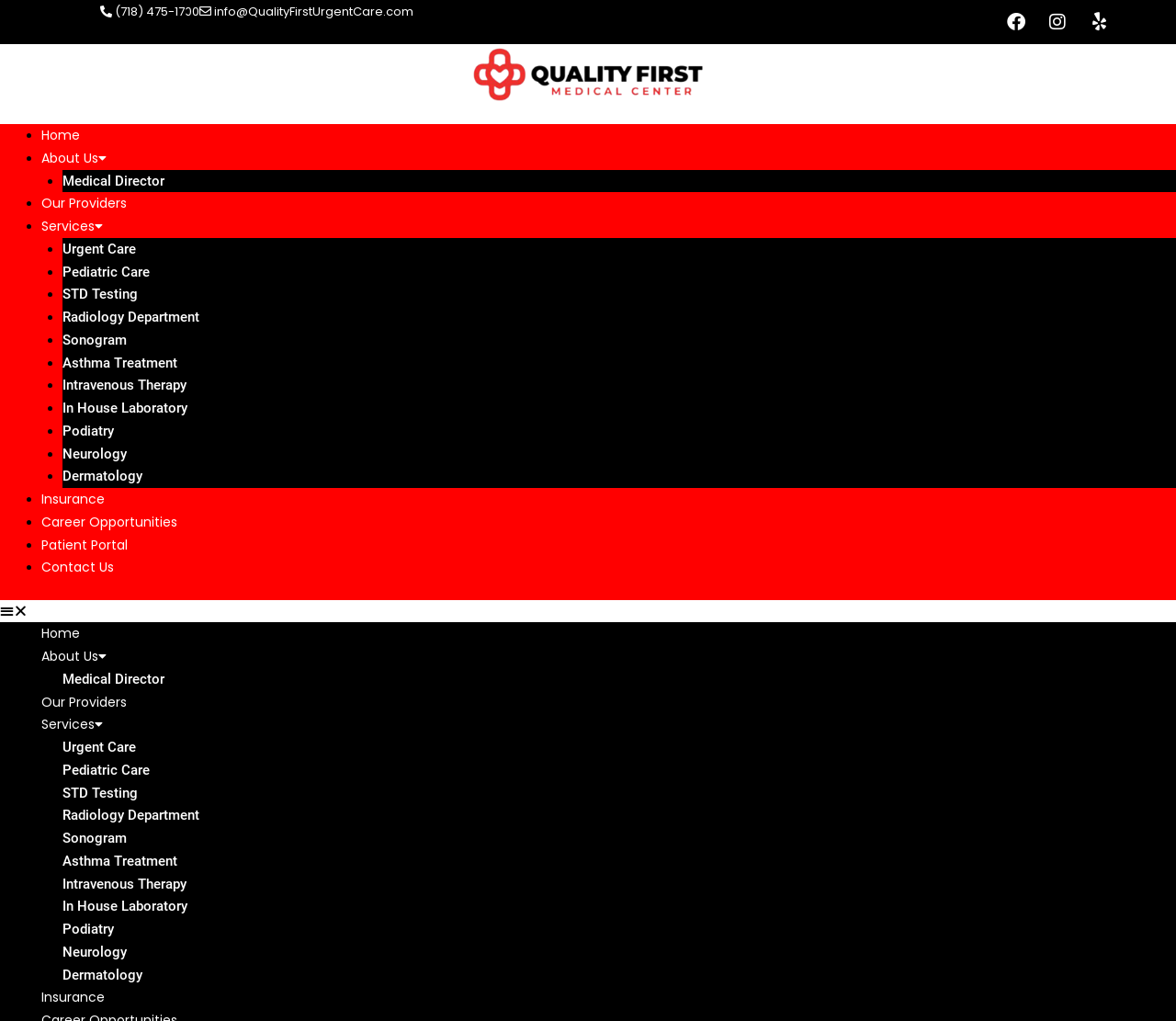Using the provided element description: "Sonogram", identify the bounding box coordinates. The coordinates should be four floats between 0 and 1 in the order [left, top, right, bottom].

[0.053, 0.325, 0.107, 0.341]